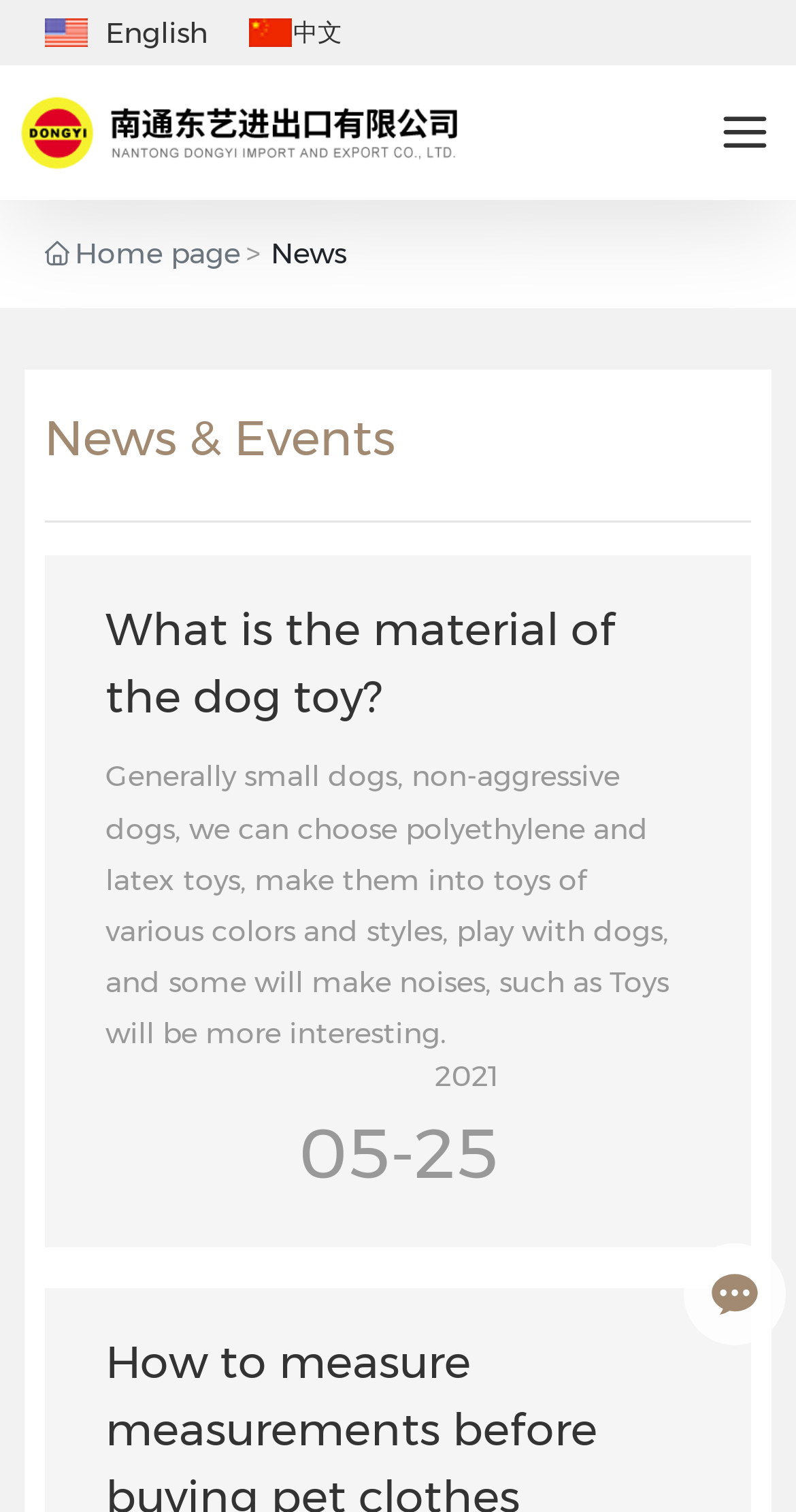Show the bounding box coordinates for the HTML element described as: "中文".

[0.368, 0.011, 0.43, 0.031]